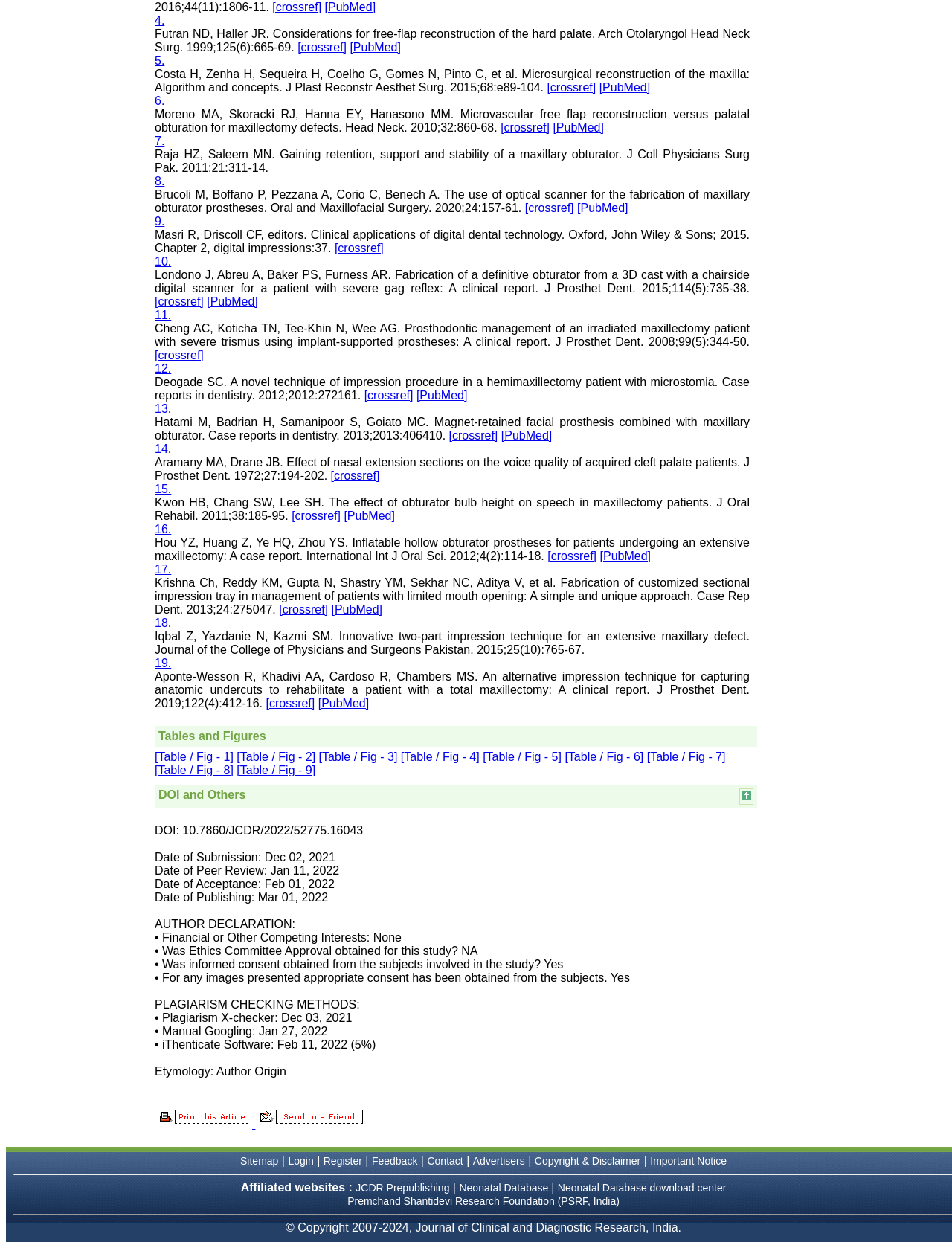Please give a succinct answer using a single word or phrase:
What is the name of the journal recommended by Dr Saumya Navit?

JCDR